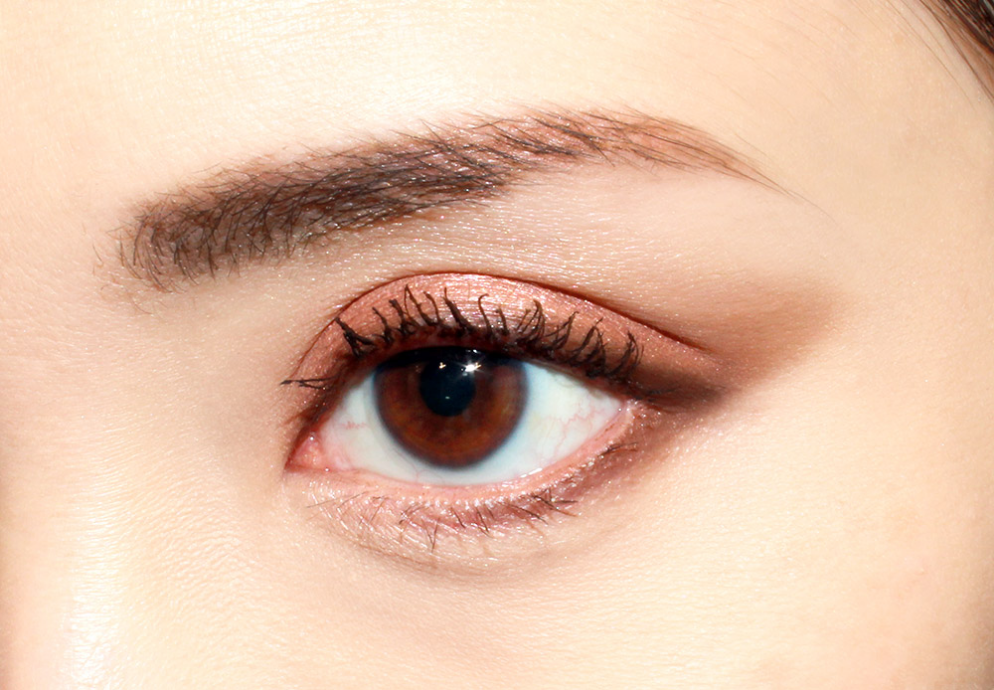Detail the scene shown in the image extensively.

This close-up image showcases a beautifully applied eyeshadow look using the Kate Dark Night Glow Eyeshadow Palette in PK-1. The warm and shimmering tones highlight the eyelid, enhancing the natural beauty of the eye. The lashes appear well-defined and accentuated, complementing the radiant eyeshadow. The nuances of the makeup create a stunning effect, providing a glimpse into a polished and vibrant makeup style. This look is not only visually appealing but also reflects current trends in makeup artistry. The palette is known for its quality and offers a great range of shades suitable for different occasions.